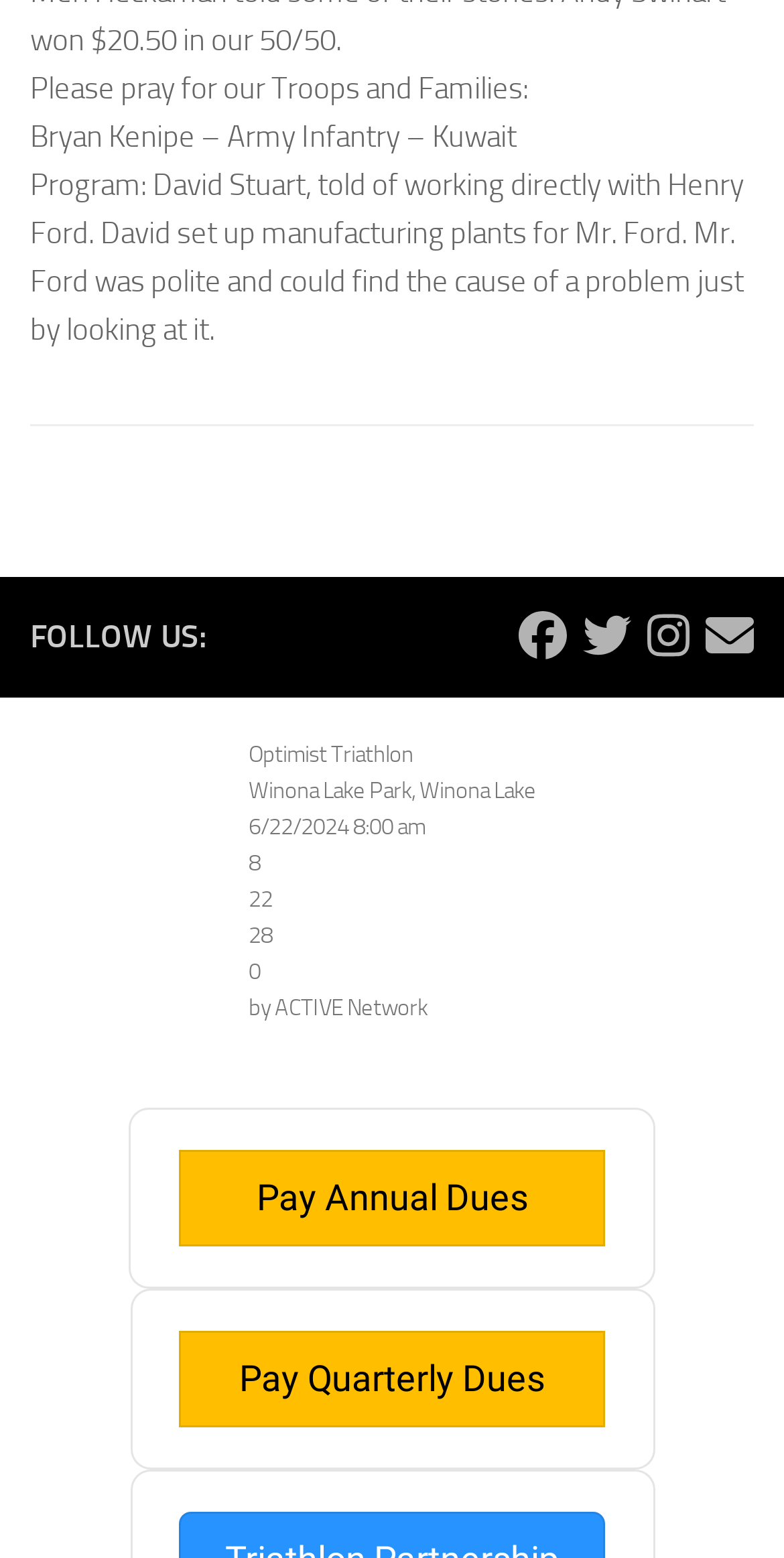Locate the bounding box coordinates of the clickable part needed for the task: "Pay Annual Dues".

[0.228, 0.737, 0.772, 0.799]